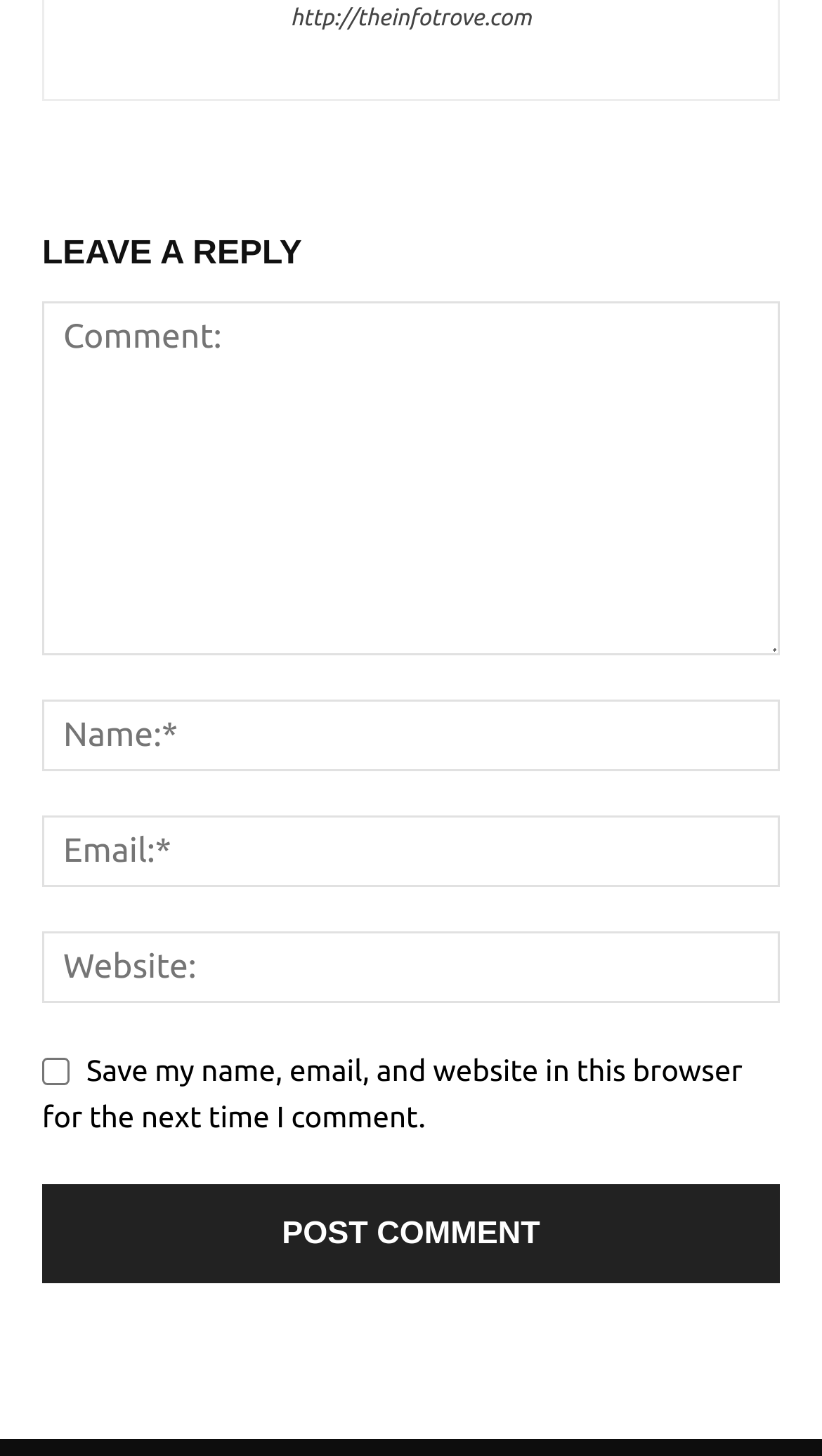How many textboxes are required?
Refer to the image and provide a thorough answer to the question.

The textboxes labeled as 'Comment:', 'Name:*', and 'Email:*' are marked as required, indicating that they must be filled in before submitting a comment.